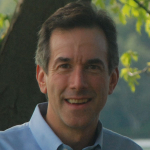Analyze the image and provide a detailed caption.

The image features Dr. Andrew E. Budson, MD, a prominent figure in cognitive and behavioral neurology. He is depicted smiling outdoors, with a tree and natural greenery in the background. Dr. Budson serves as the chief of cognitive and behavioral neurology at the Veterans Affairs Boston Healthcare System and is a lecturer in neurology at Harvard Medical School. His work is focused on advancing knowledge and understanding of cognitive health, particularly in relation to Alzheimer's disease and other neurological disorders.